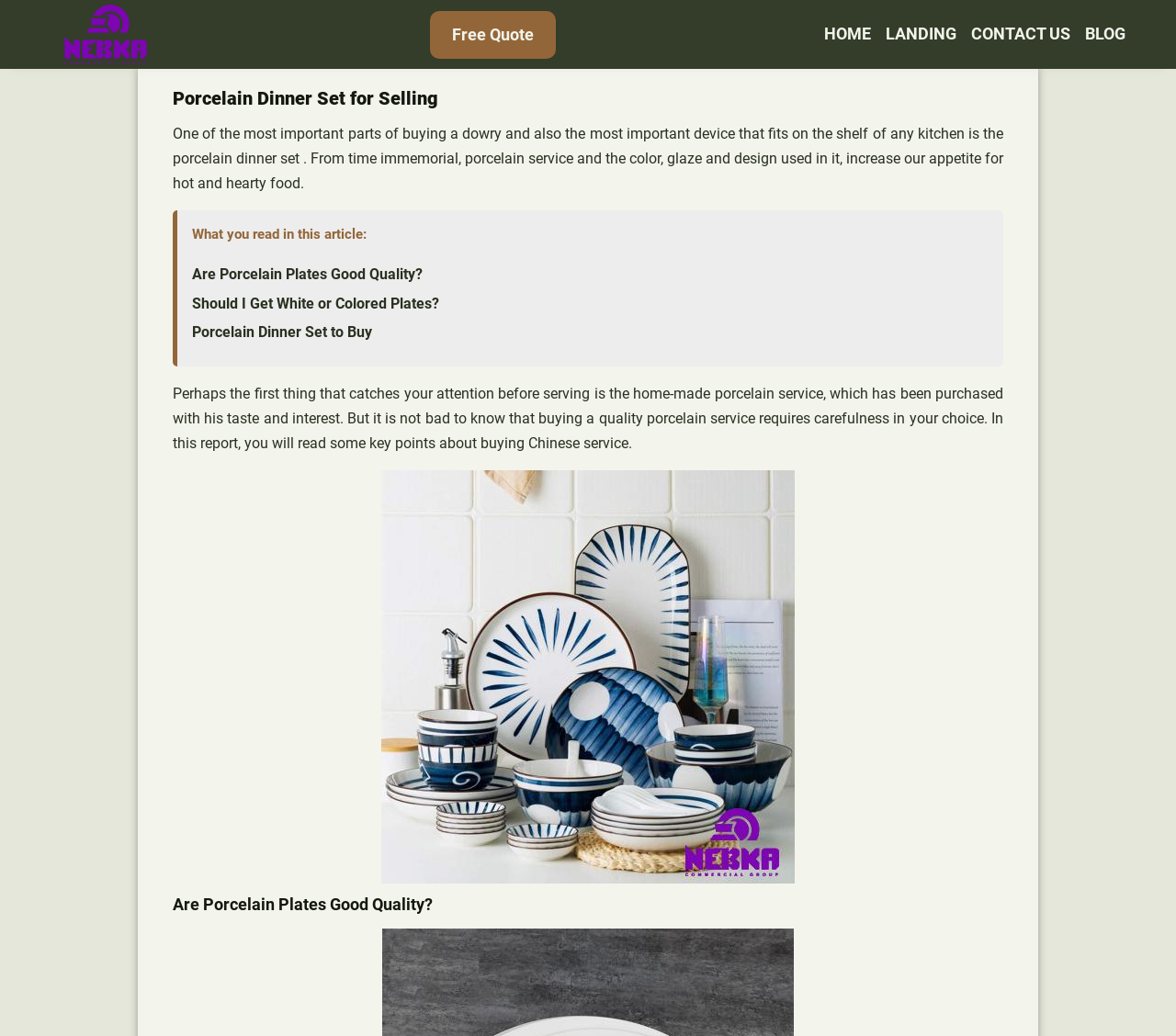Extract the primary header of the webpage and generate its text.

Porcelain Dinner Set for Selling